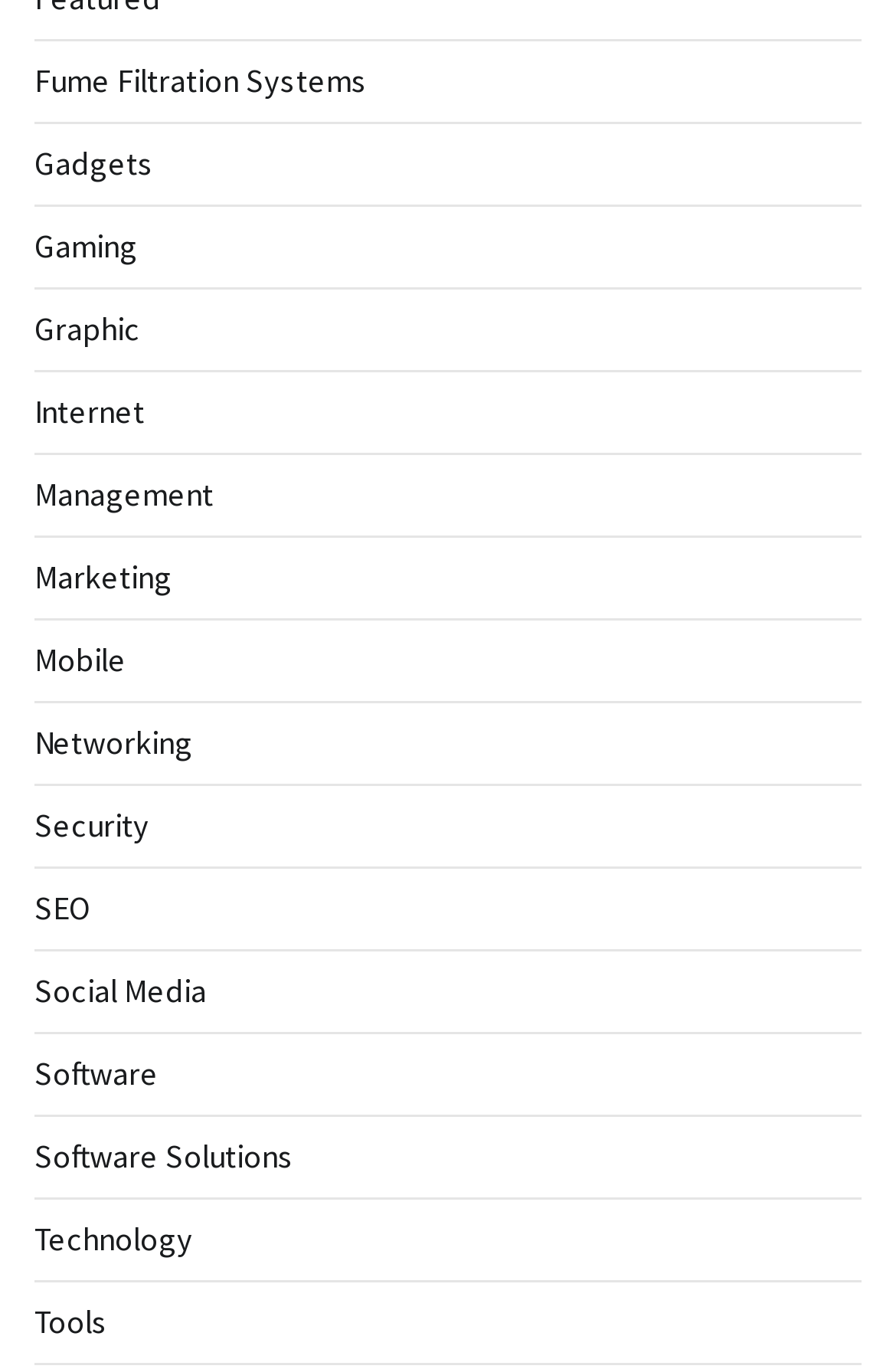Locate the bounding box coordinates of the element's region that should be clicked to carry out the following instruction: "Explore Gadgets". The coordinates need to be four float numbers between 0 and 1, i.e., [left, top, right, bottom].

[0.038, 0.104, 0.172, 0.134]